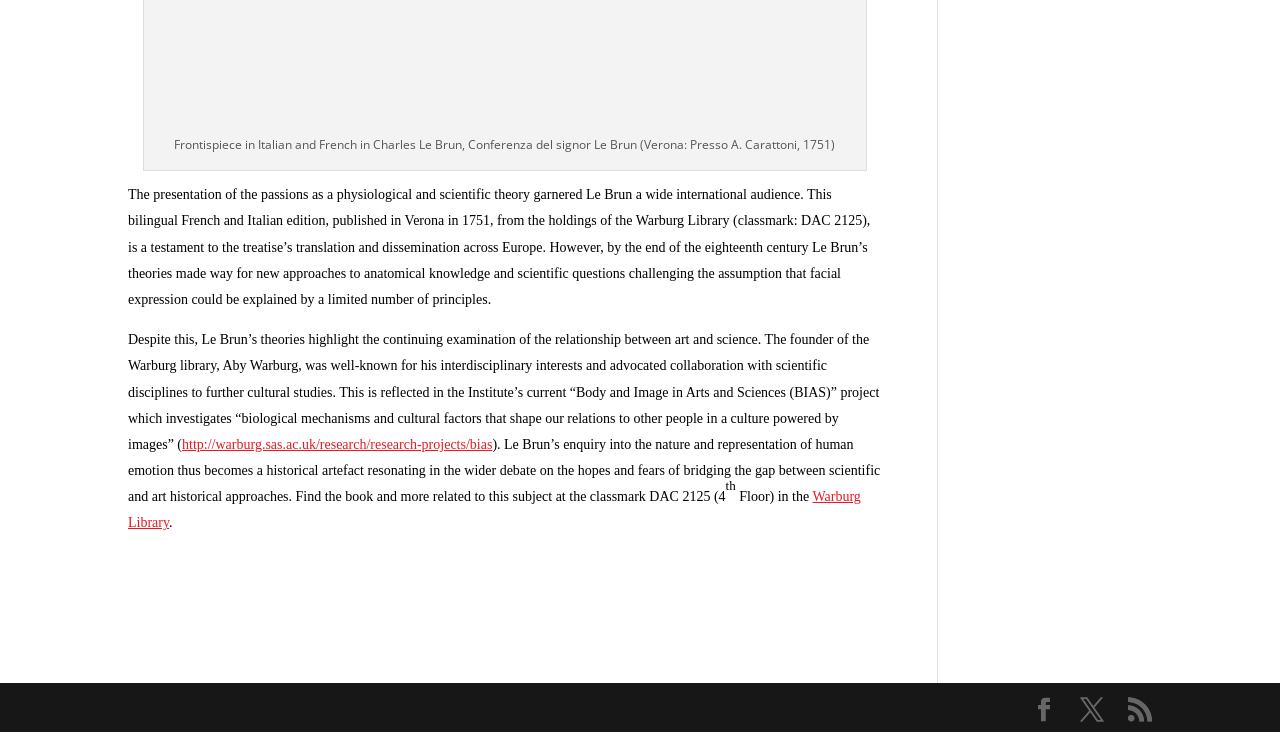What is the classmark of the book?
Could you give a comprehensive explanation in response to this question?

The text mentions that the book can be found at the classmark DAC 2125, which is a reference to the Warburg Library's cataloging system.